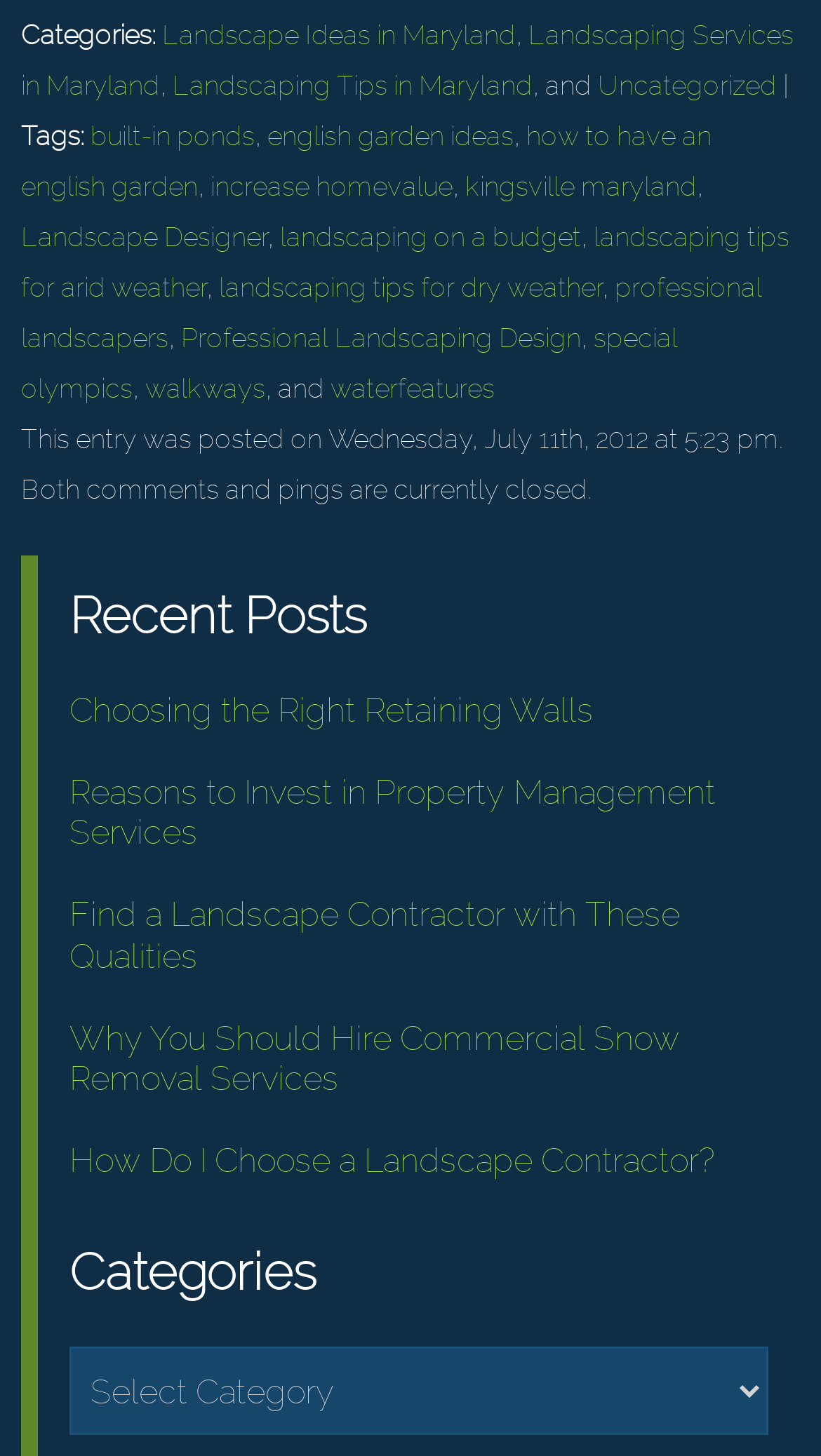Identify the bounding box coordinates of the section that should be clicked to achieve the task described: "Open 'Landscaping Services in Maryland'".

[0.026, 0.013, 0.967, 0.069]